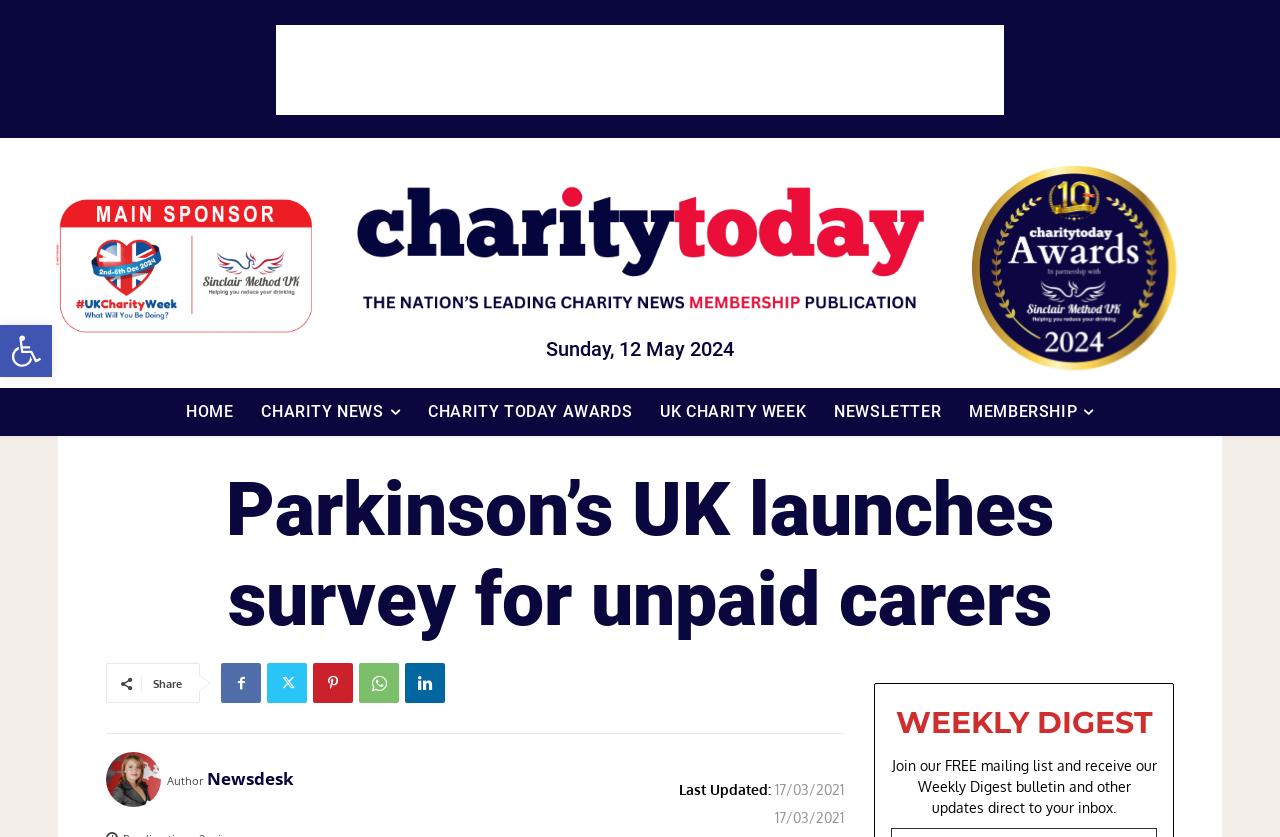Can you identify the bounding box coordinates of the clickable region needed to carry out this instruction: 'Open accessibility tools'? The coordinates should be four float numbers within the range of 0 to 1, stated as [left, top, right, bottom].

[0.0, 0.388, 0.041, 0.45]